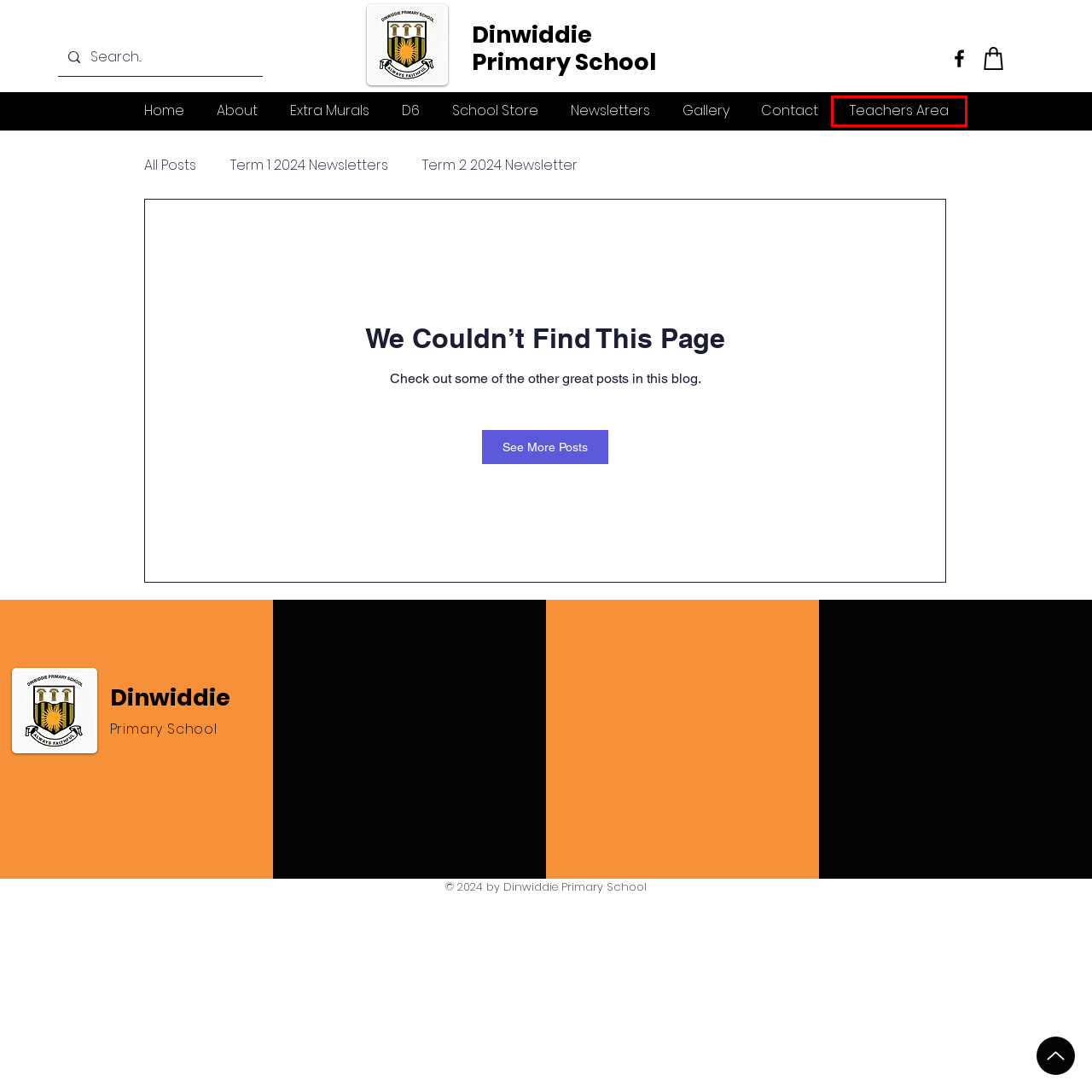Observe the provided screenshot of a webpage that has a red rectangle bounding box. Determine the webpage description that best matches the new webpage after clicking the element inside the red bounding box. Here are the candidates:
A. D6 | DPS
B. School Store | DPS
C. Newsletters | DPS
D. Term 1 2024 Newsletters
E. Teachers Area
F. Term 2 2024 Newsletter
G. Extra Murals | DPS
H. Our School | DPS

E